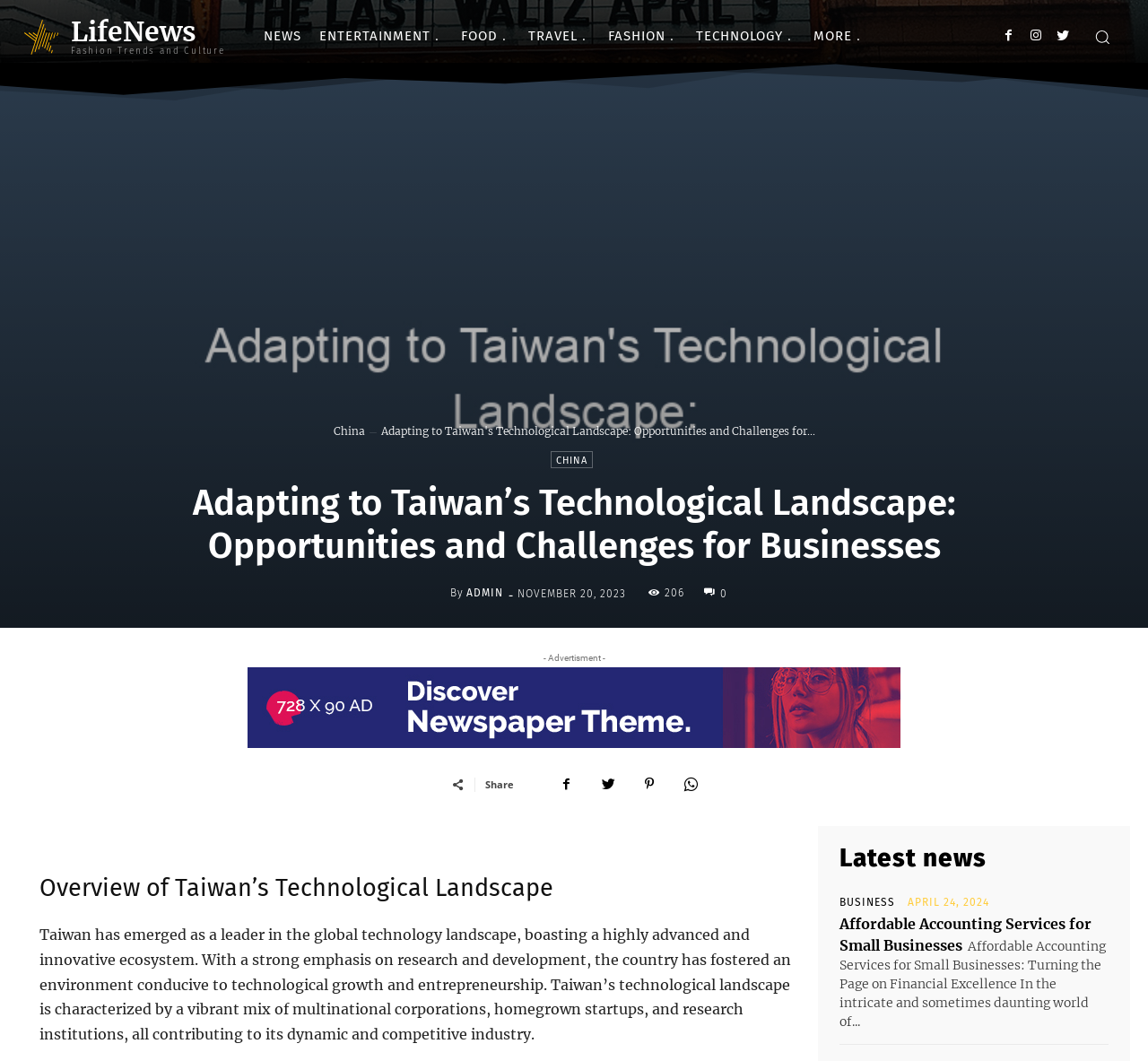How many comments are there on the article 'Adapting to Taiwan’s Technological Landscape: Opportunities and Challenges for Businesses'?
Could you answer the question with a detailed and thorough explanation?

I found the article 'Adapting to Taiwan’s Technological Landscape: Opportunities and Challenges for Businesses' on the webpage, which has a StaticText element '206' below it, indicating the number of comments on the article.